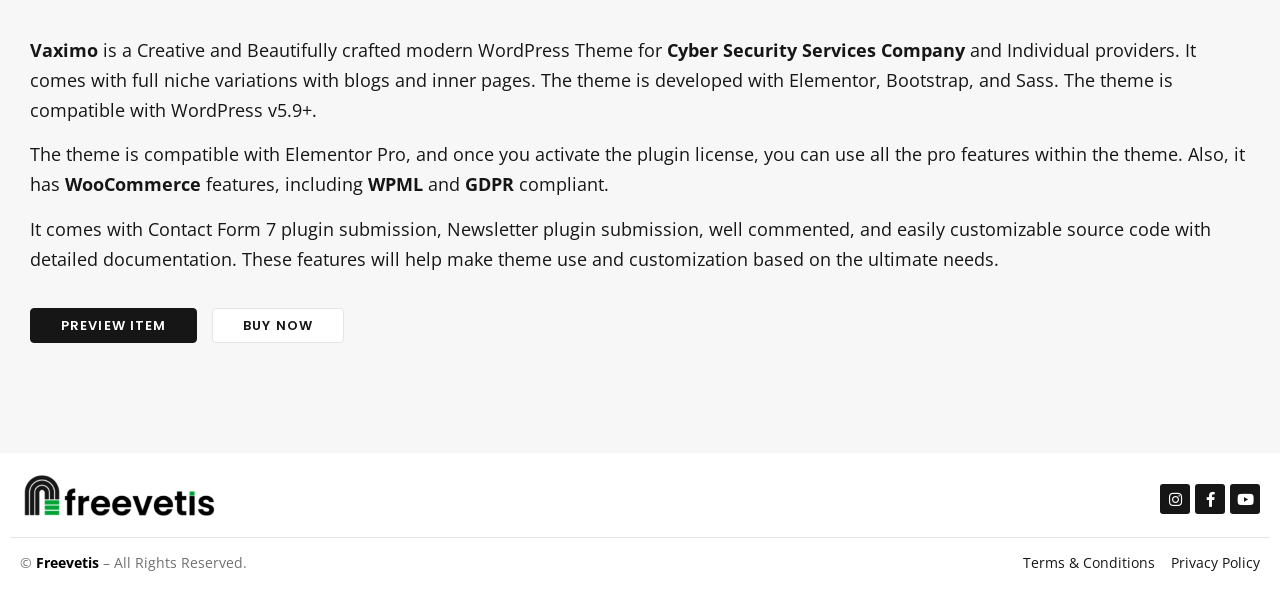Locate the bounding box coordinates for the element described below: "Buy Now". The coordinates must be four float values between 0 and 1, formatted as [left, top, right, bottom].

[0.166, 0.518, 0.269, 0.576]